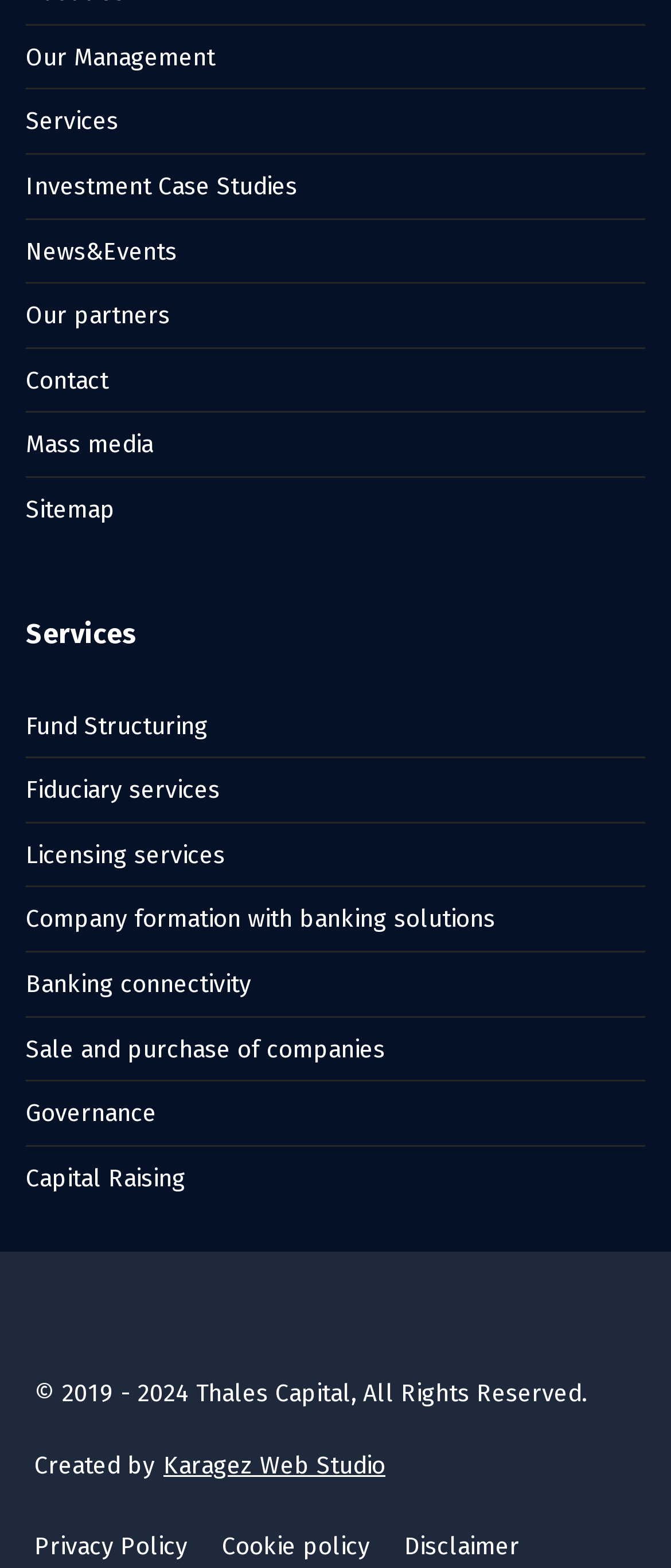With reference to the image, please provide a detailed answer to the following question: What is the company name mentioned at the bottom of the webpage?

I found the company name 'Thales Capital' at the bottom of the webpage, specifically in the copyright section, which indicates that the webpage belongs to this company.